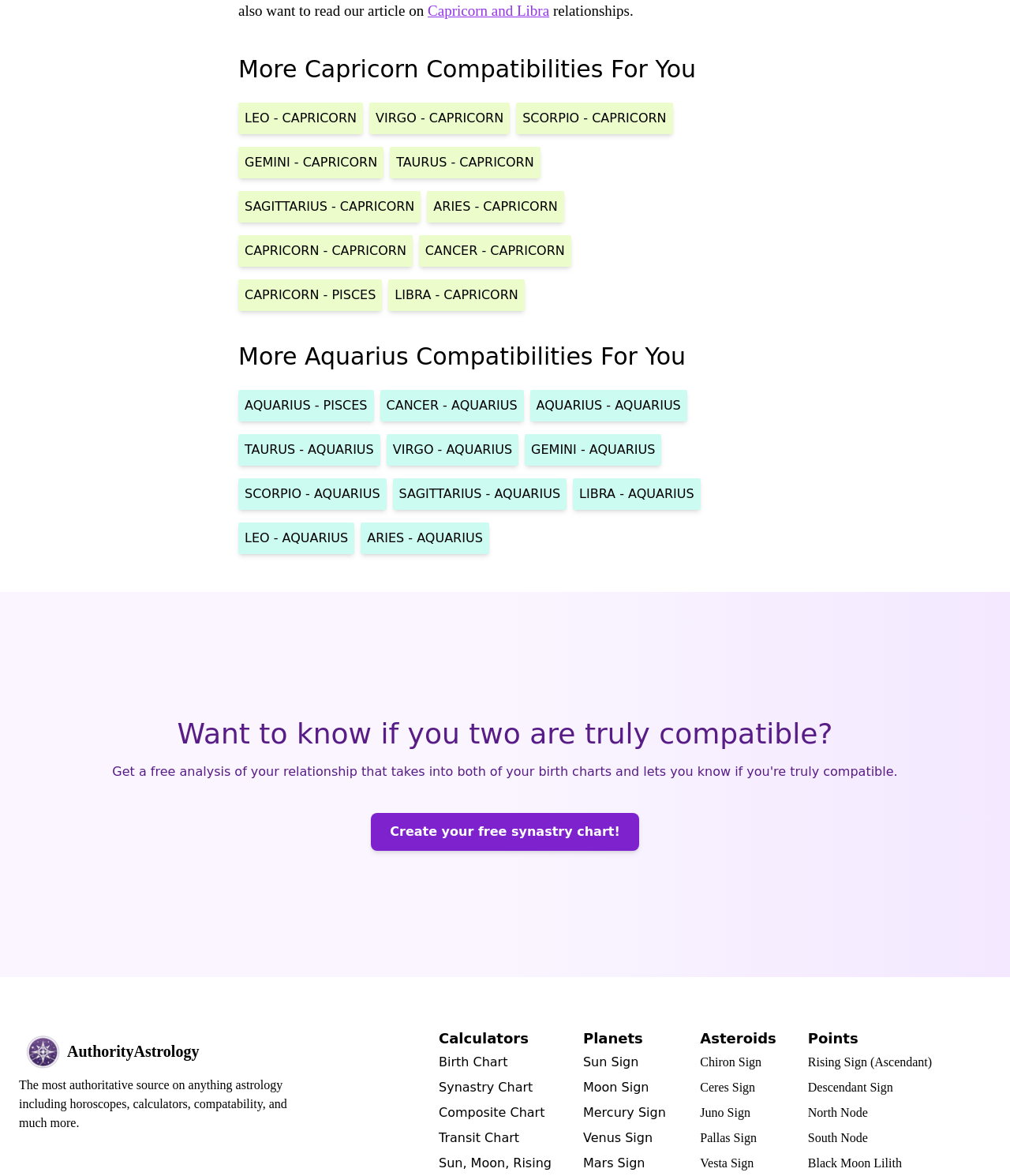Please indicate the bounding box coordinates for the clickable area to complete the following task: "View archives for December 2016". The coordinates should be specified as four float numbers between 0 and 1, i.e., [left, top, right, bottom].

None